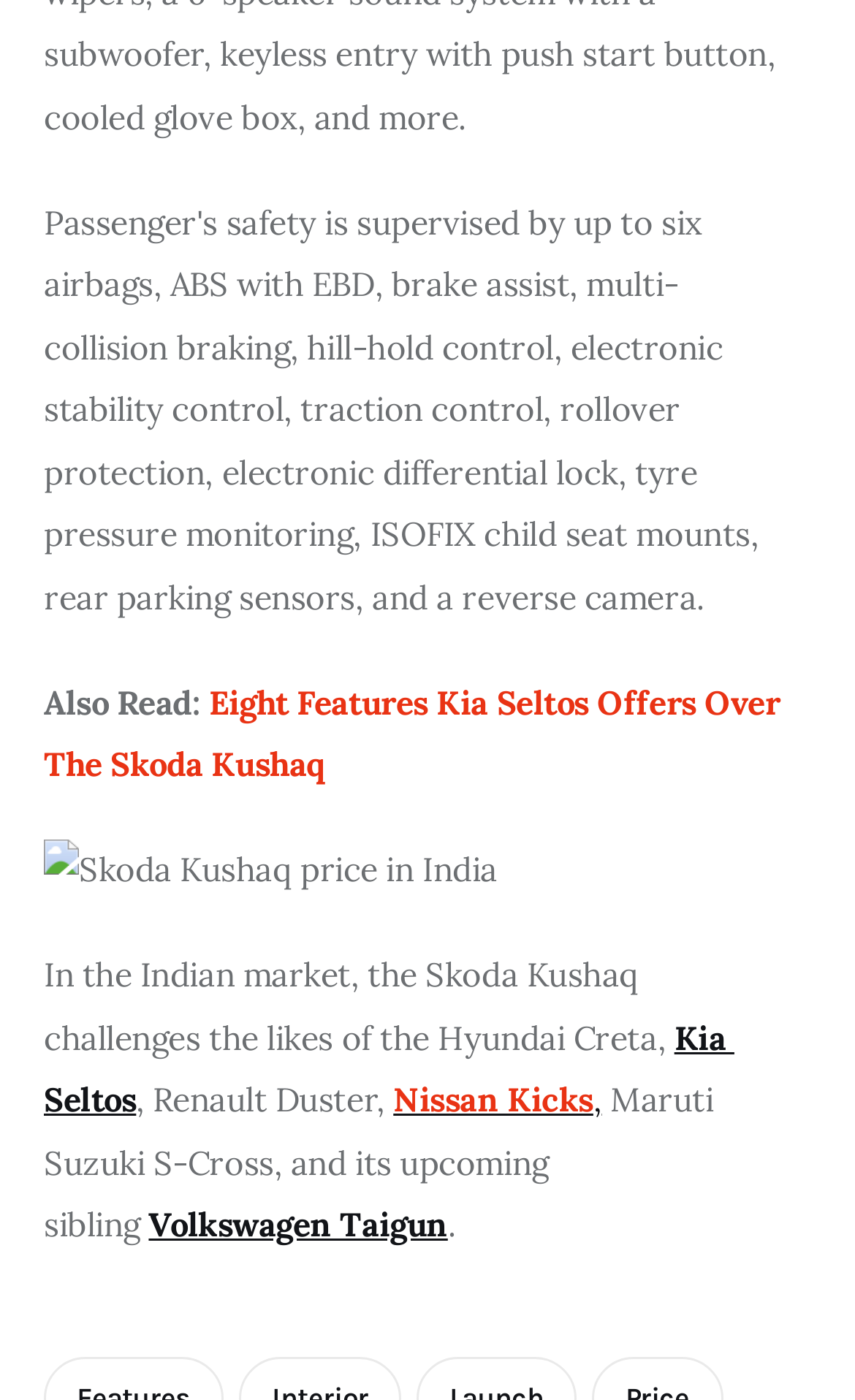Provide a brief response in the form of a single word or phrase:
What is the name of the car model mentioned in the first link?

Kia Seltos